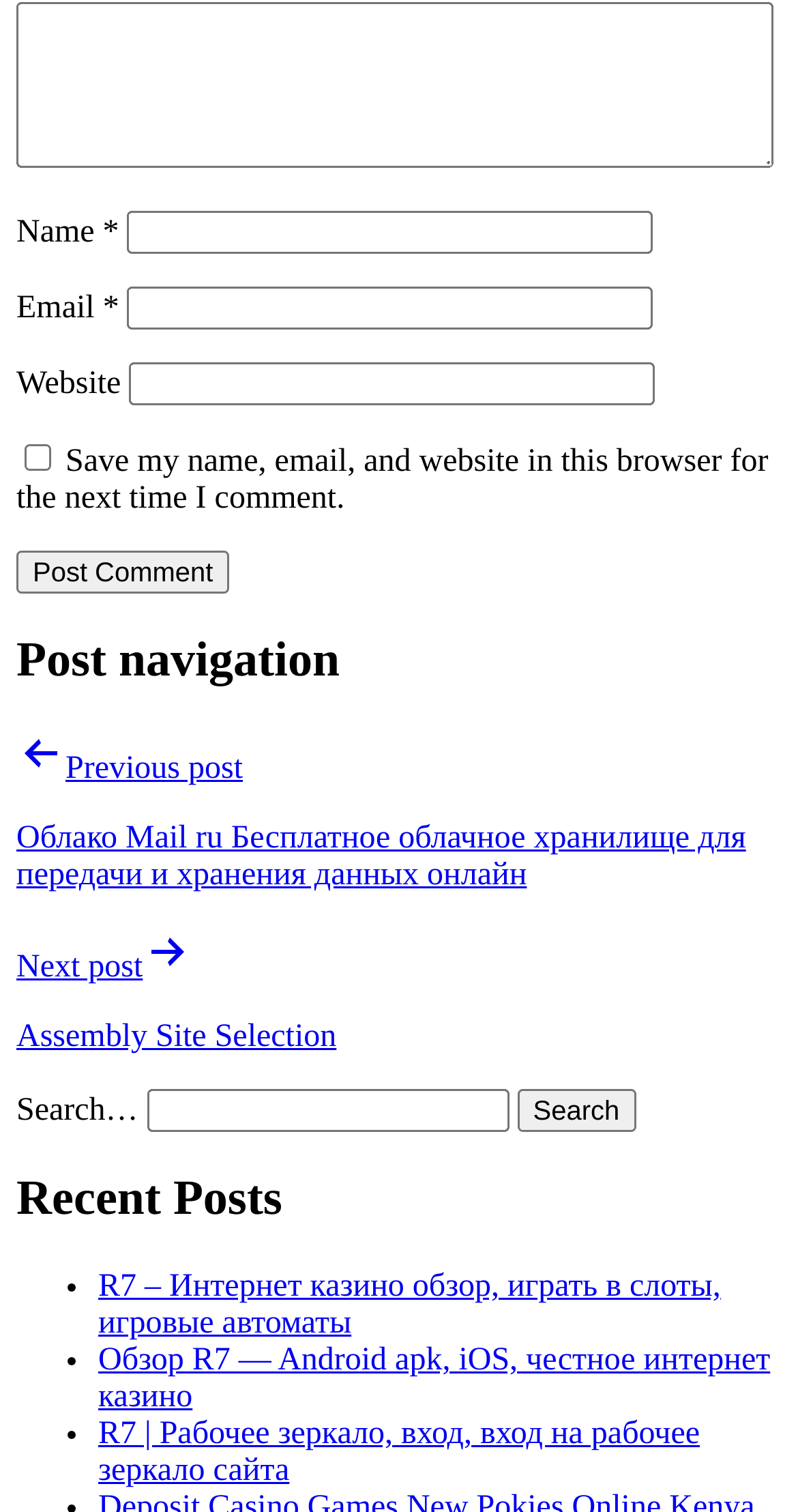Determine the bounding box coordinates of the section to be clicked to follow the instruction: "Enter a comment". The coordinates should be given as four float numbers between 0 and 1, formatted as [left, top, right, bottom].

[0.021, 0.001, 0.969, 0.111]